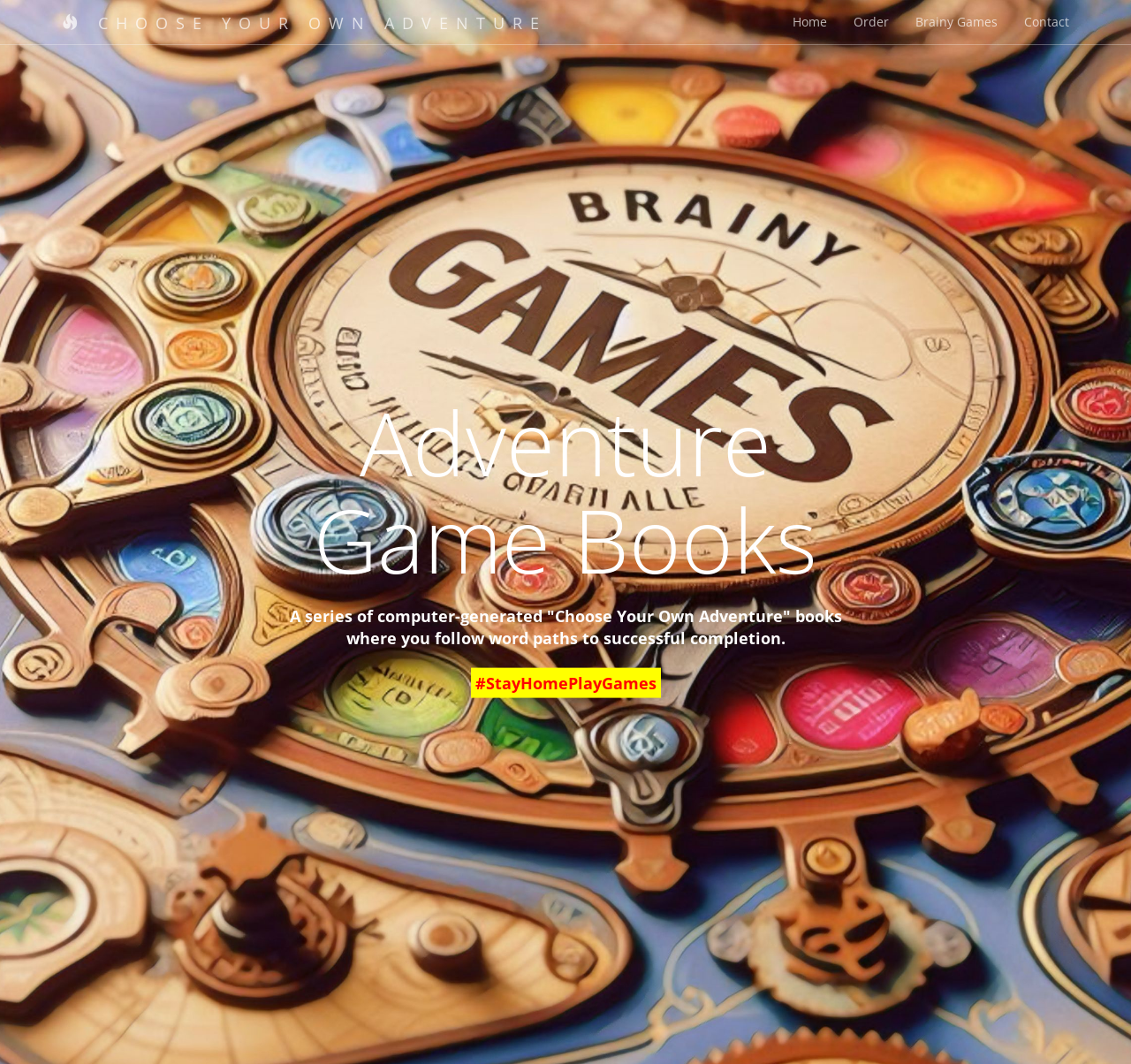Determine the bounding box coordinates for the UI element matching this description: "Brainy Games".

[0.798, 0.0, 0.894, 0.042]